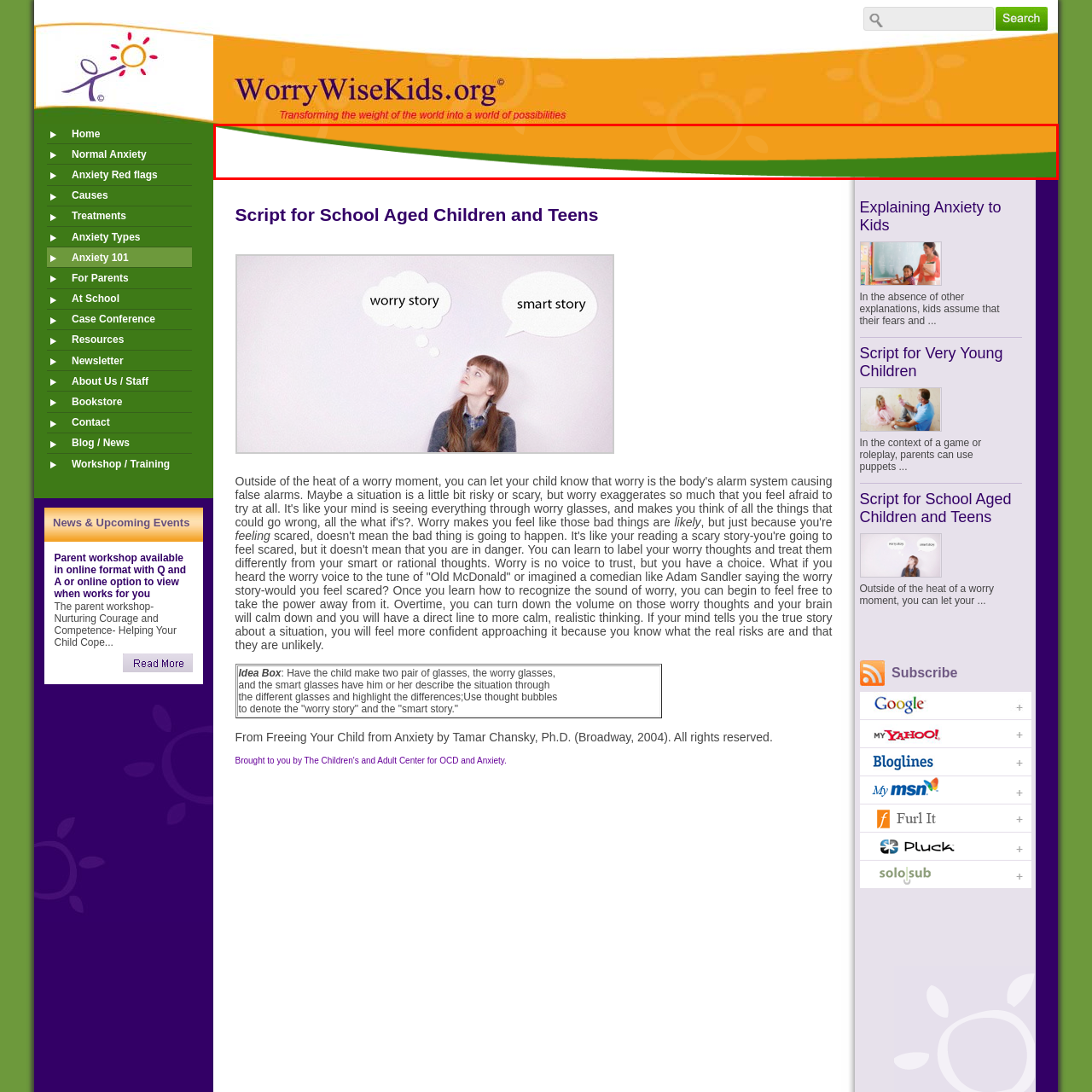Compose a thorough description of the image encased in the red perimeter.

This image, located prominently on the website WorryWiseKids.org, features a colorful and engaging design aimed at school-aged children and teens. The background incorporates vibrant yellow and green hues, creating a cheerful and energetic atmosphere. It serves as part of the educational content designed to help children understand and cope with anxiety. The combination of colors and shapes suggests a friendly and approachable resource, tailored to make discussions around mental health more relatable and less intimidating for young audiences. This visual element is likely meant to draw the attention of both children and their parents, encouraging them to explore the site's resources for managing anxiety.